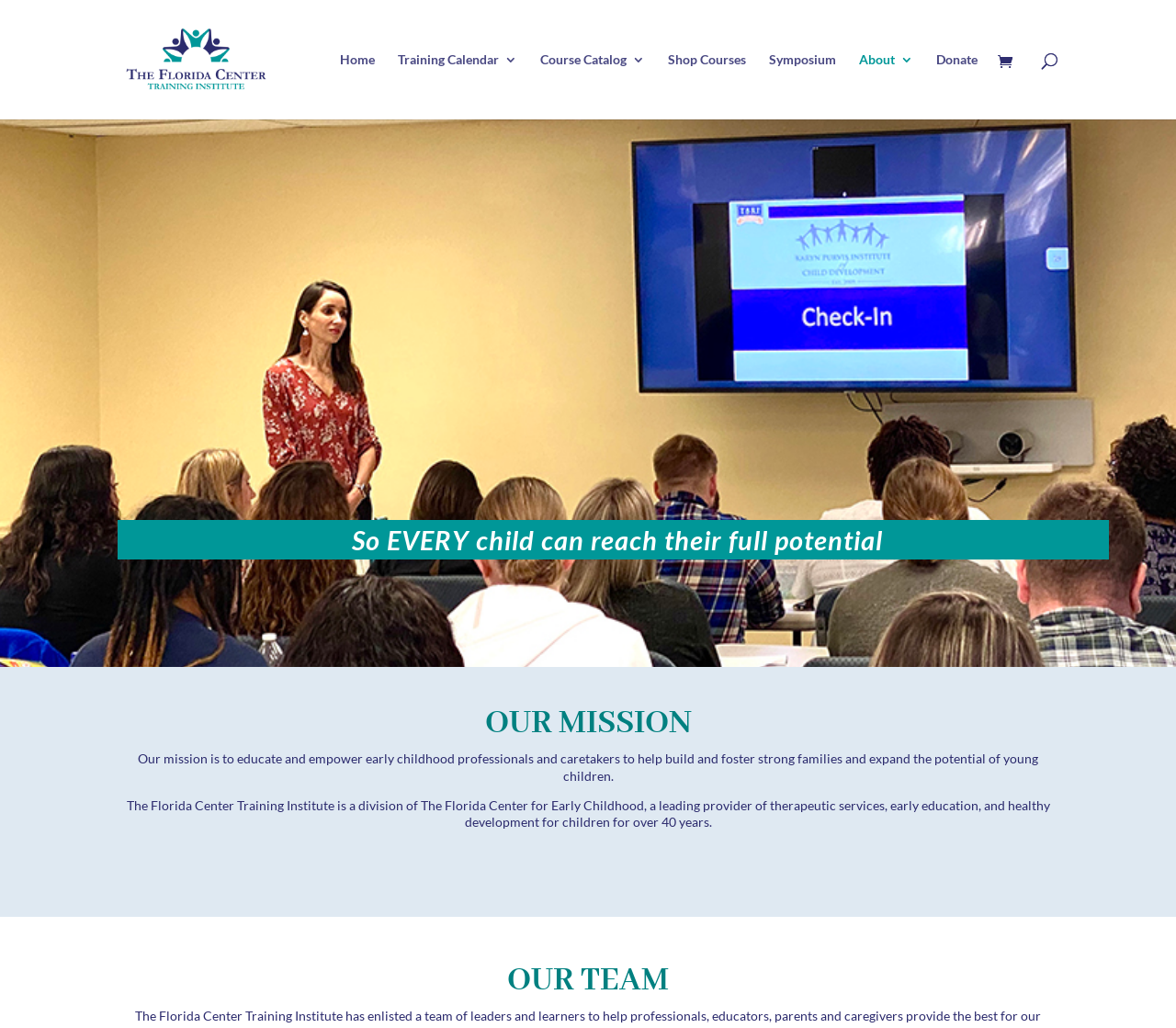How long has The Florida Center for Early Childhood been providing services?
Examine the webpage screenshot and provide an in-depth answer to the question.

The webpage mentions that The Florida Center for Early Childhood has been a leading provider of therapeutic services, early education, and healthy development for children 'for over 40 years'. This indicates that the organization has a long history of providing services to children.